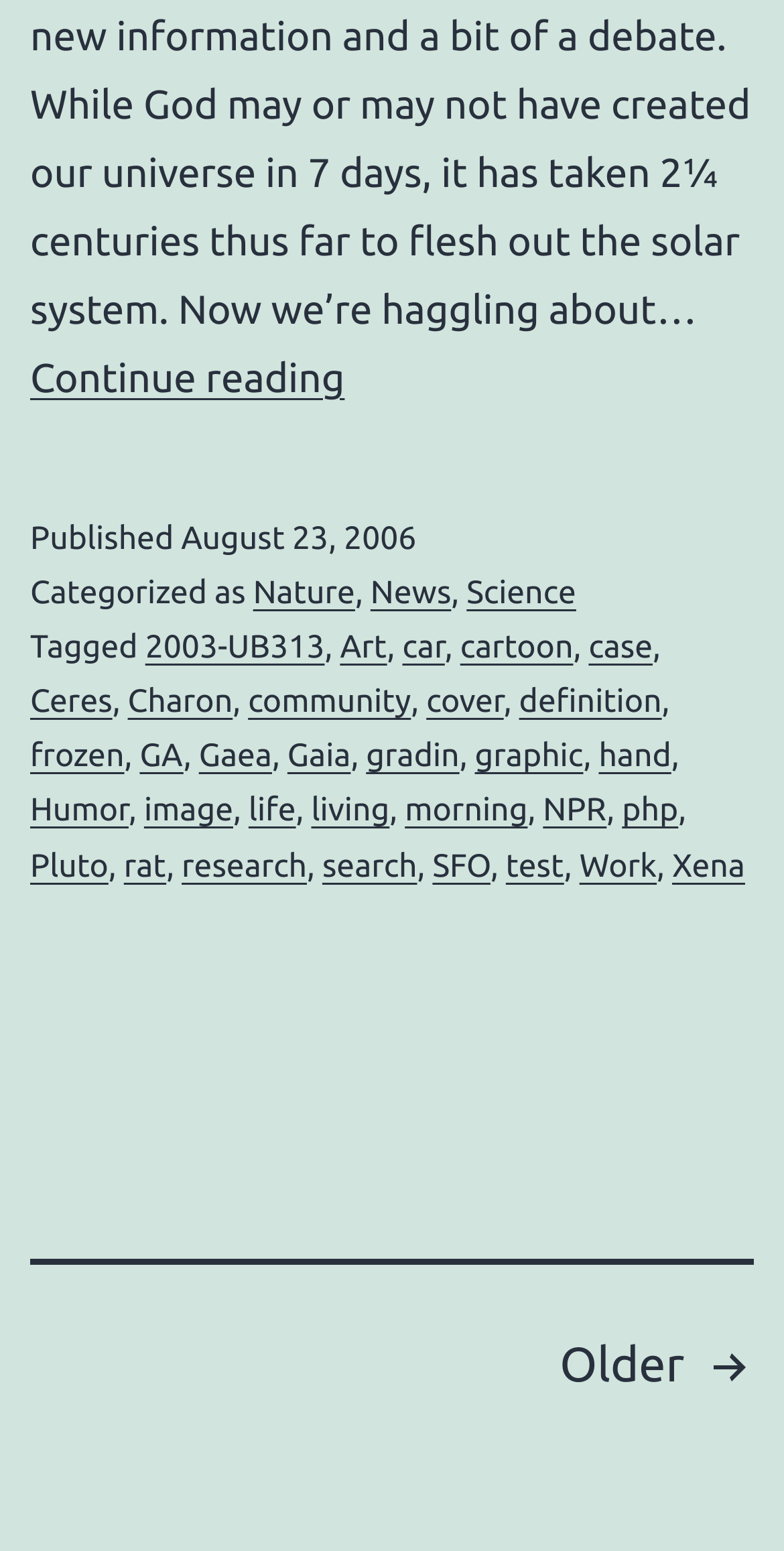How many tags are associated with the post?
Refer to the image and provide a detailed answer to the question.

The number of tags associated with the post can be determined by counting the number of links in the footer section of the webpage, starting from '2003-UB313' and ending at 'Xena'. There are 20 links in total, which represent the 20 tags associated with the post.